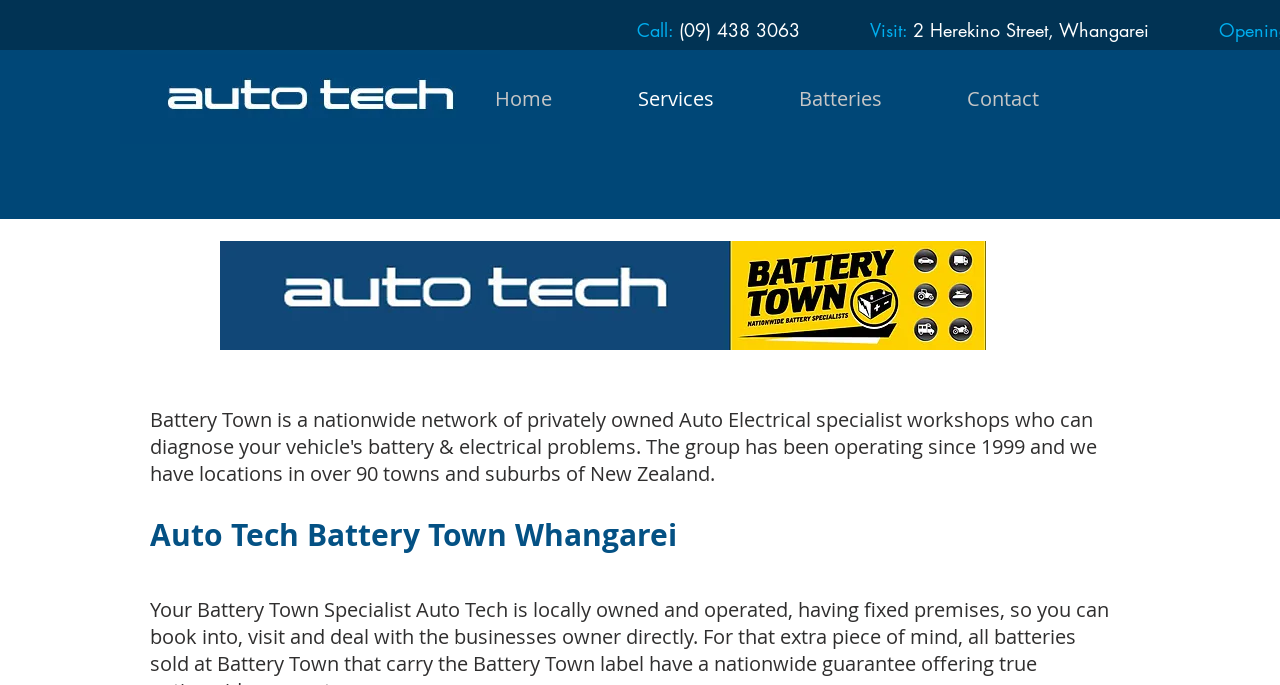What is the name of the business?
Based on the image, answer the question with as much detail as possible.

I found the name of the business by looking at the heading element that says 'Auto Tech Battery Town Whangarei' which is located at the top of the page.